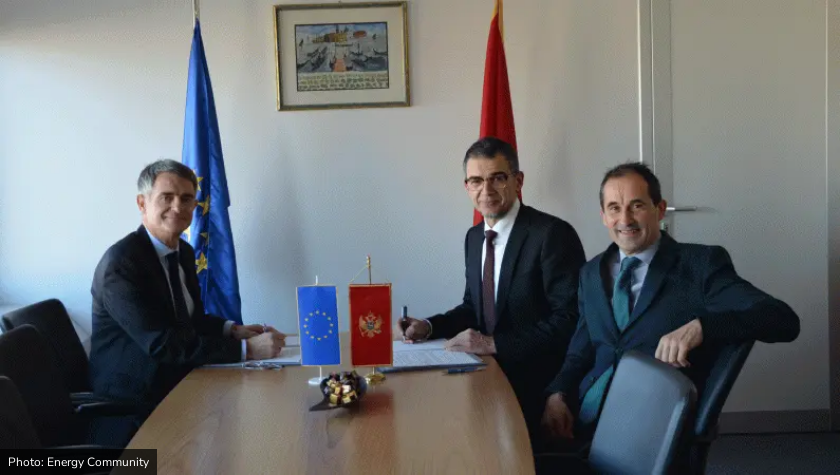What is the significance of the meeting?
Look at the screenshot and provide an in-depth answer.

The image captures a significant meeting between three men seated at a conference table, symbolizing collaboration and partnership, which marks a historic moment for energy regulation in the region, specifically in the context of the Montenegro Energy Regulatory Agency's (RAE) involvement in the Agency for the Cooperation of Energy Regulators (ACER) working groups.